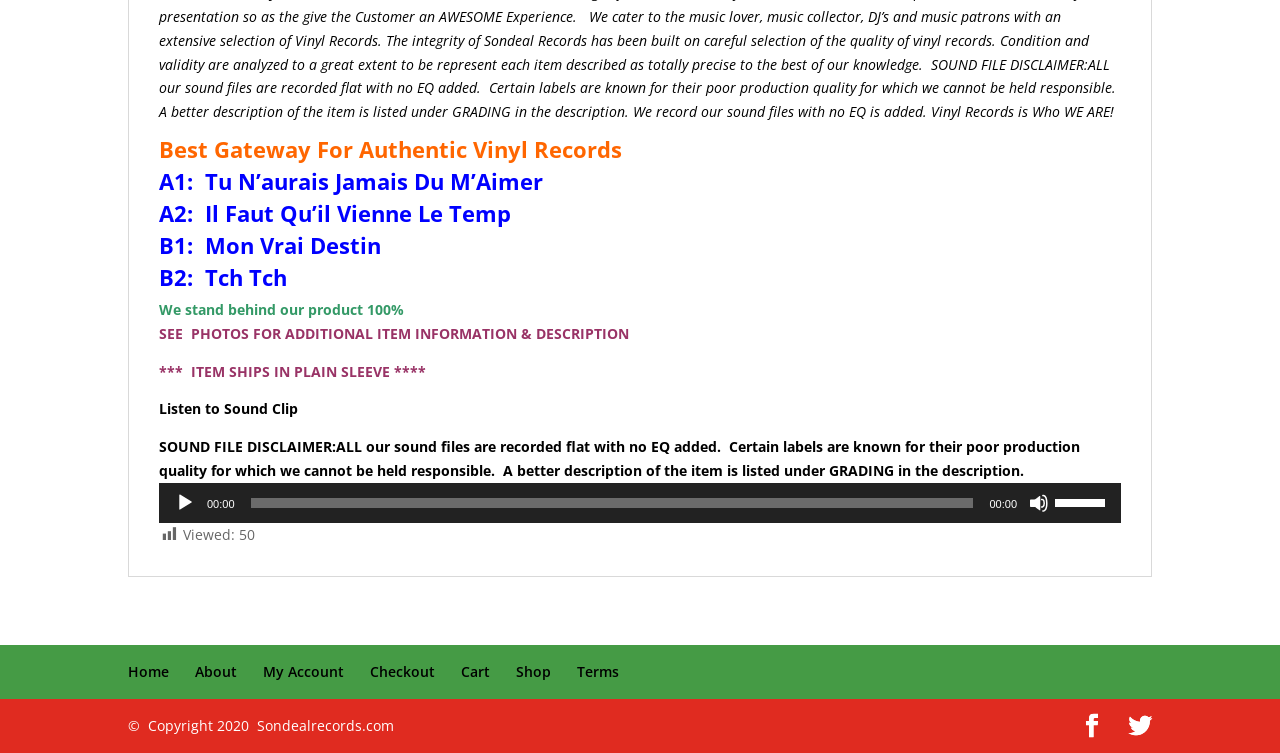Provide a single word or phrase to answer the given question: 
What is the copyright year of Sondealrecords.com?

2020